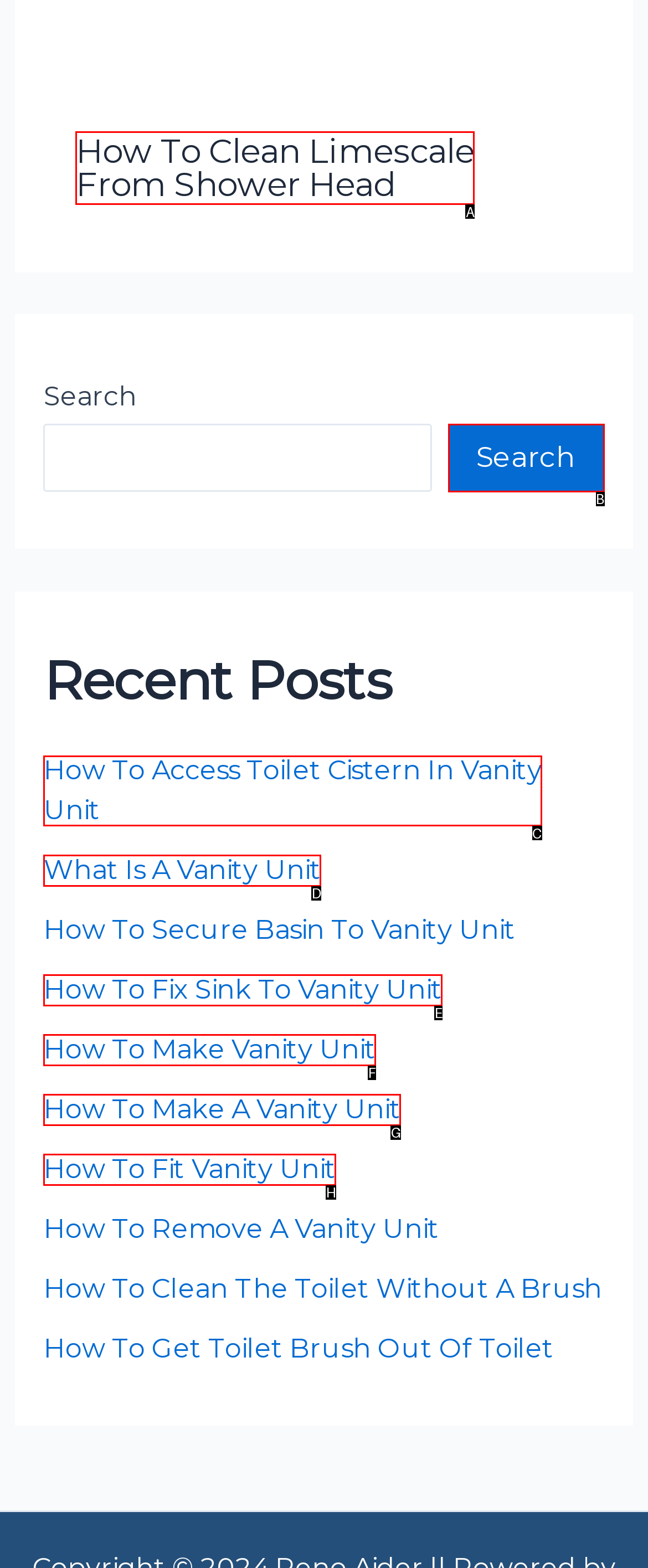Identify the HTML element you need to click to achieve the task: Read How To Access Toilet Cistern In Vanity Unit. Respond with the corresponding letter of the option.

C